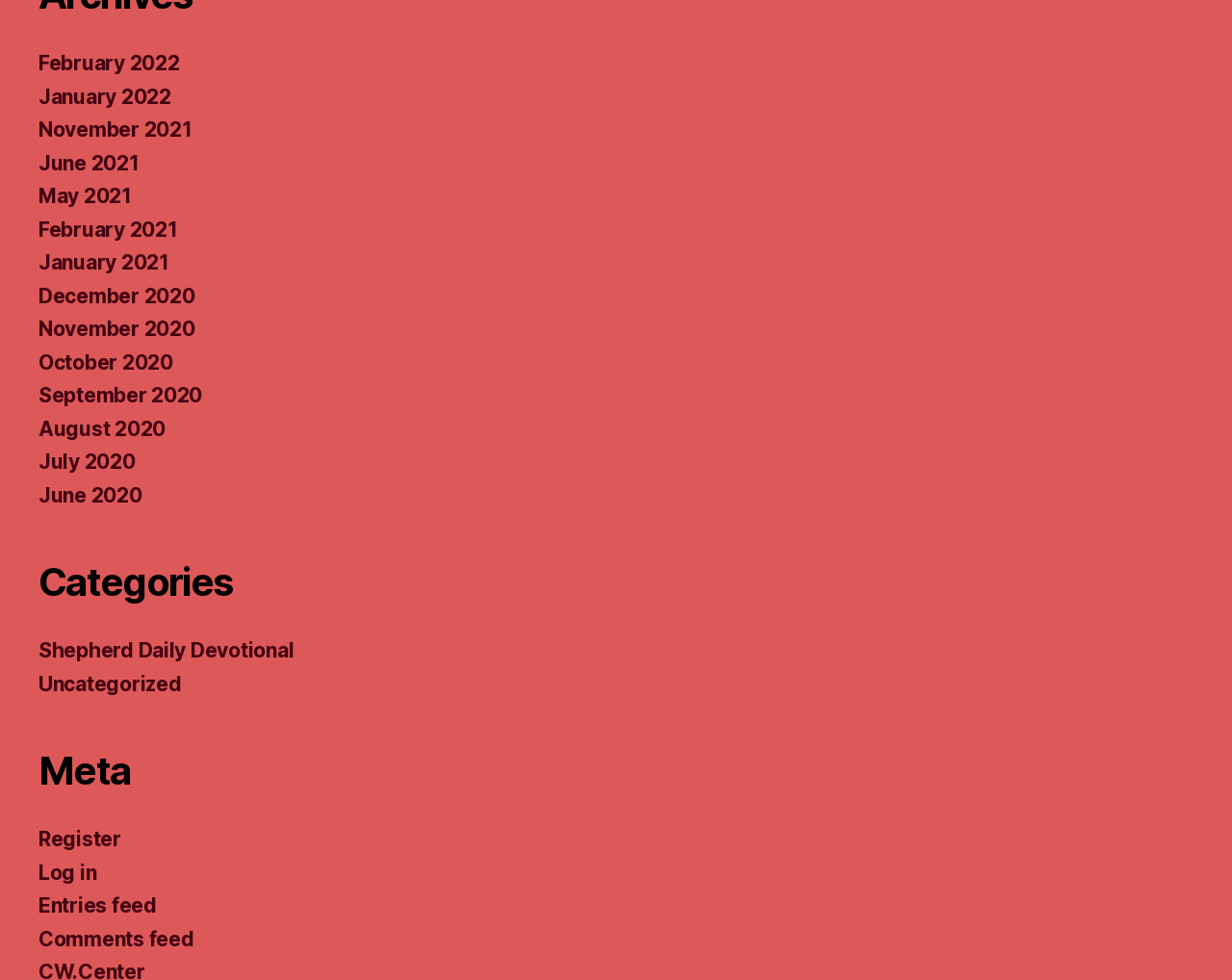Please provide the bounding box coordinates for the UI element as described: "October 2020". The coordinates must be four floats between 0 and 1, represented as [left, top, right, bottom].

[0.031, 0.348, 0.133, 0.37]